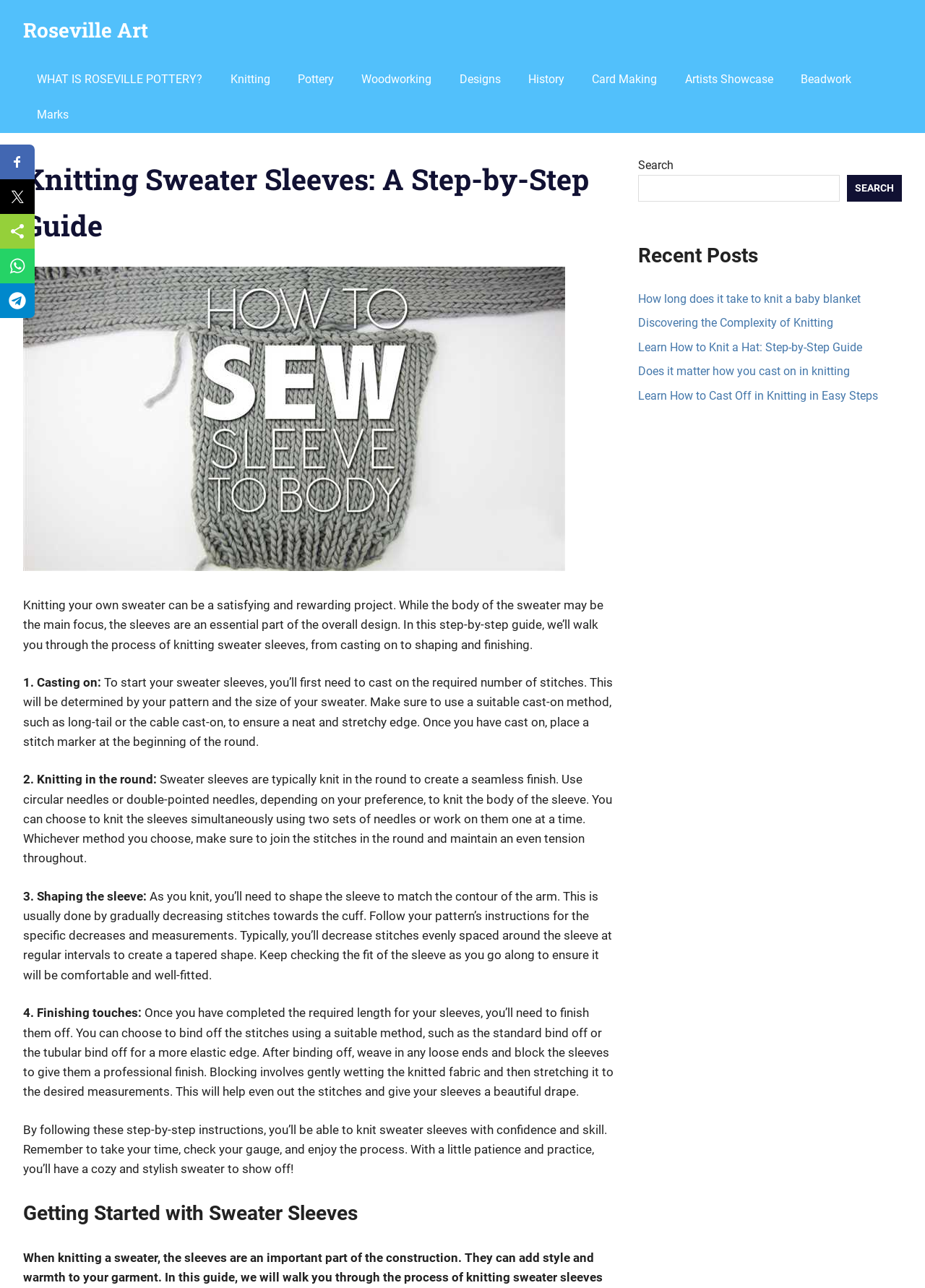Please provide a comprehensive response to the question below by analyzing the image: 
What is the purpose of blocking in knitting?

According to the webpage, blocking is a finishing technique used in knitting to give the finished product a professional look. It involves gently wetting the knitted fabric and stretching it to the desired measurements, which helps to even out the stitches and give the sleeves a beautiful drape.